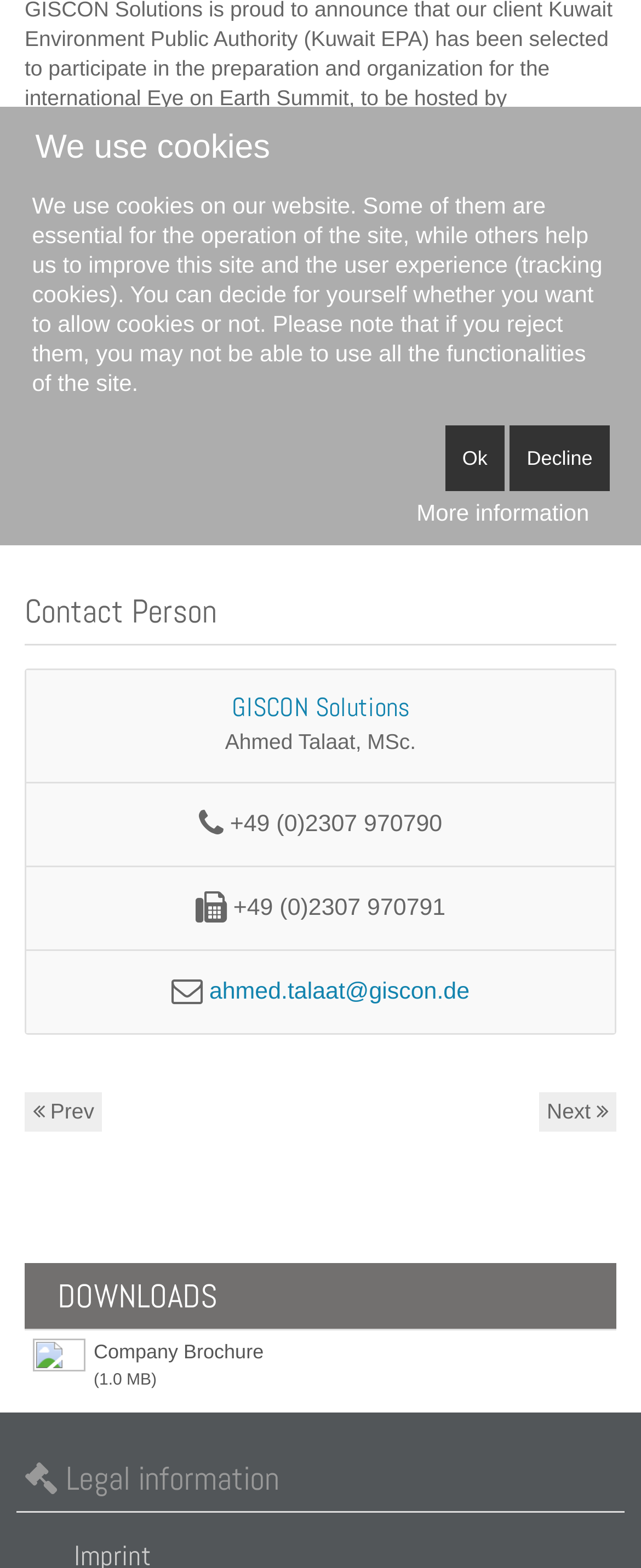Identify the bounding box coordinates for the UI element described by the following text: "Company Brochure (1.0 MB)". Provide the coordinates as four float numbers between 0 and 1, in the format [left, top, right, bottom].

[0.141, 0.855, 0.949, 0.888]